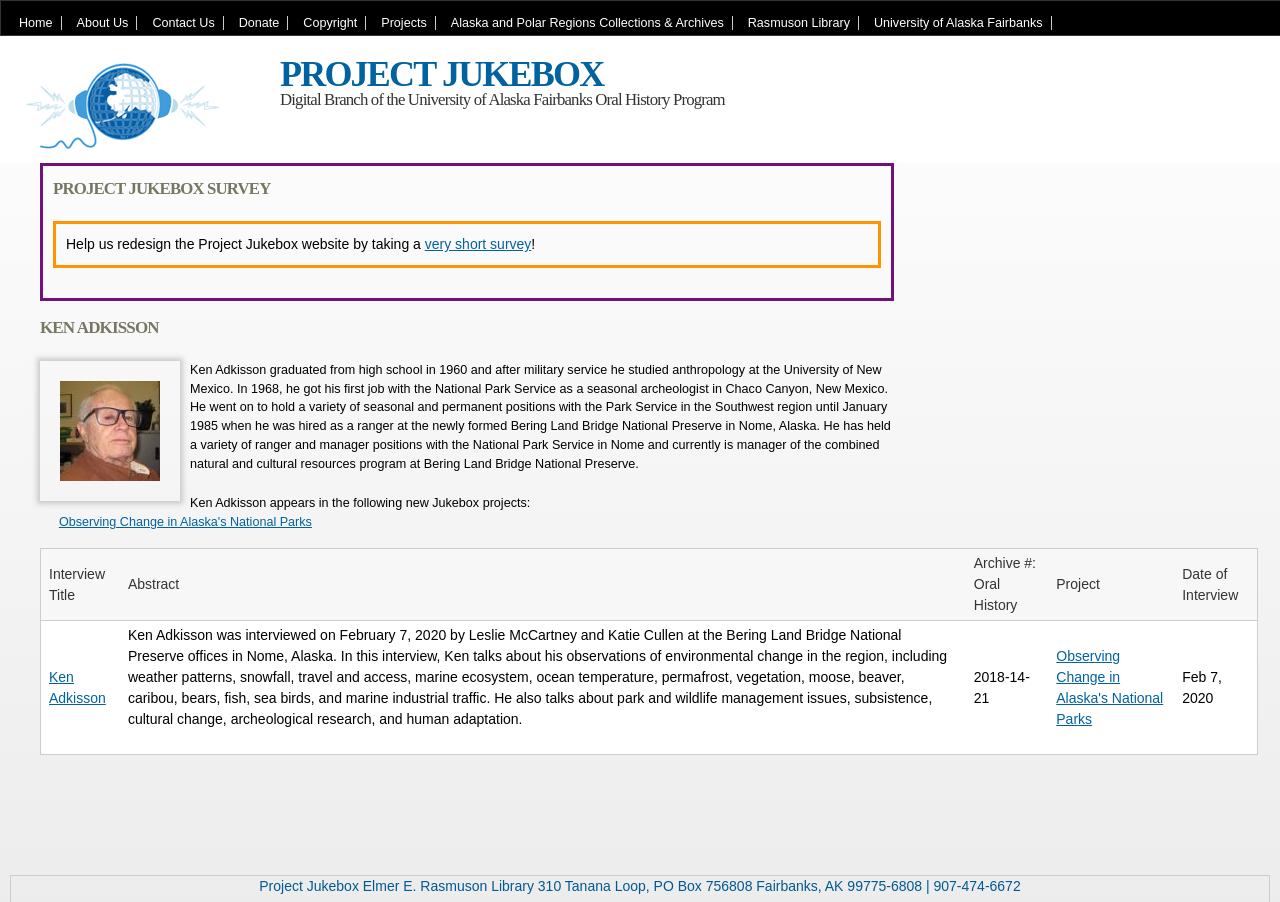Determine the bounding box coordinates of the section to be clicked to follow the instruction: "Take the very short survey". The coordinates should be given as four float numbers between 0 and 1, formatted as [left, top, right, bottom].

[0.332, 0.262, 0.415, 0.28]